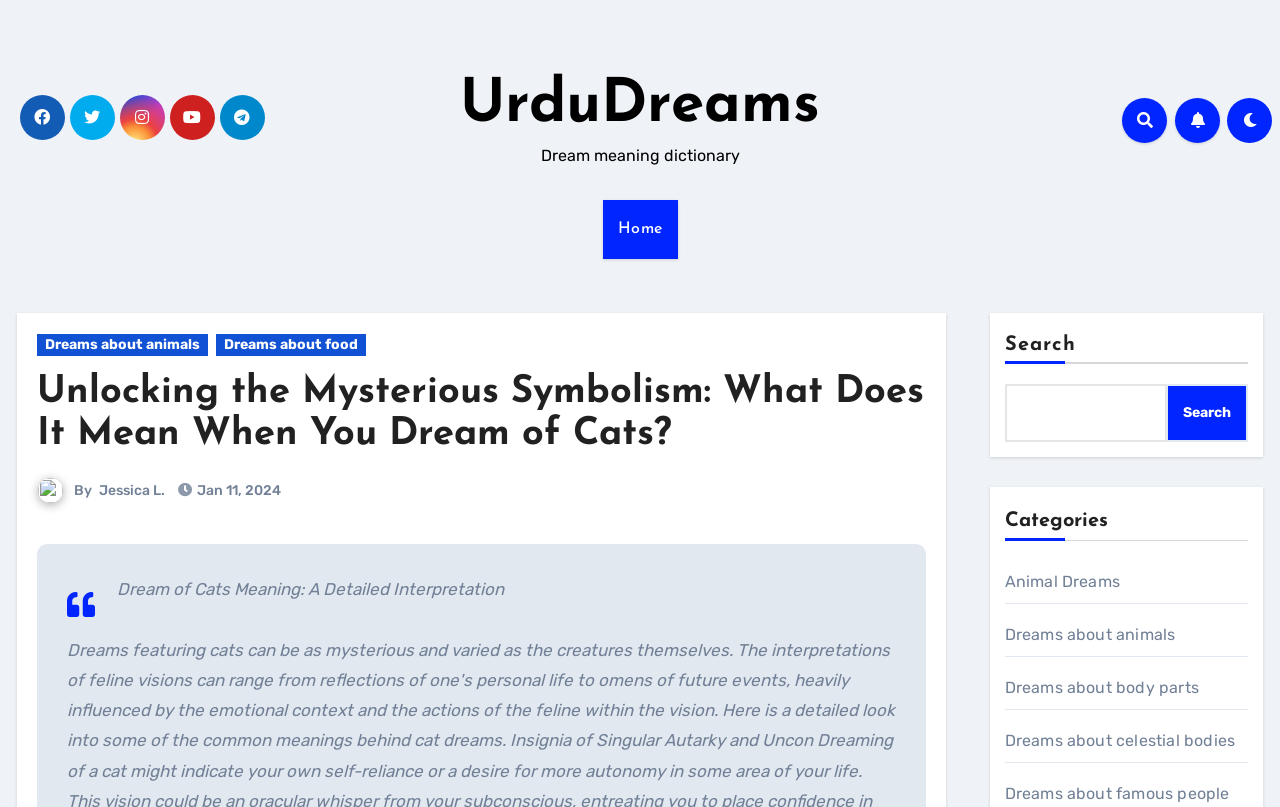Determine the bounding box coordinates of the area to click in order to meet this instruction: "Click on the UrduDreams link".

[0.359, 0.094, 0.641, 0.169]